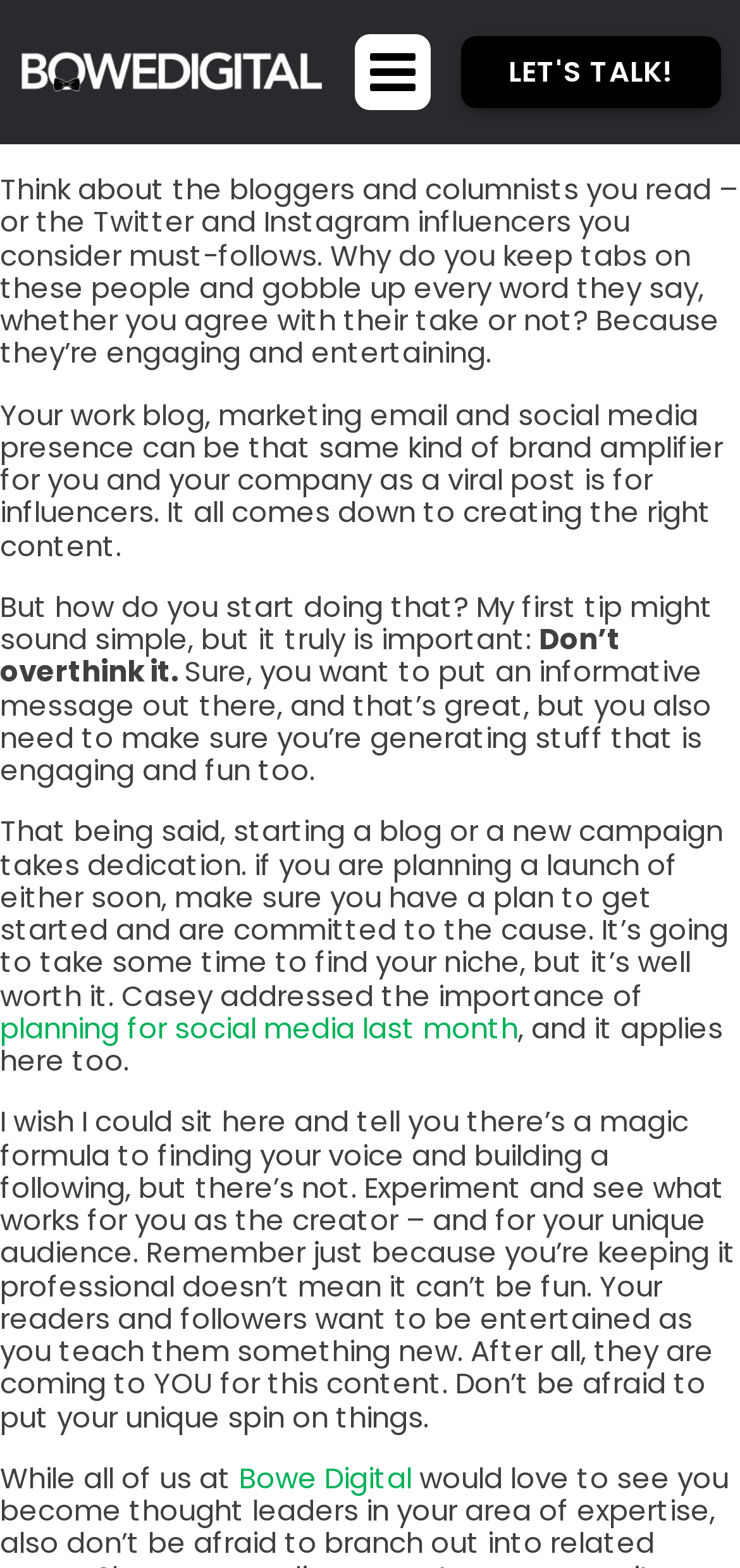Determine the bounding box of the UI element mentioned here: "alt="Bowe Digital"". The coordinates must be in the format [left, top, right, bottom] with values ranging from 0 to 1.

[0.026, 0.033, 0.438, 0.059]